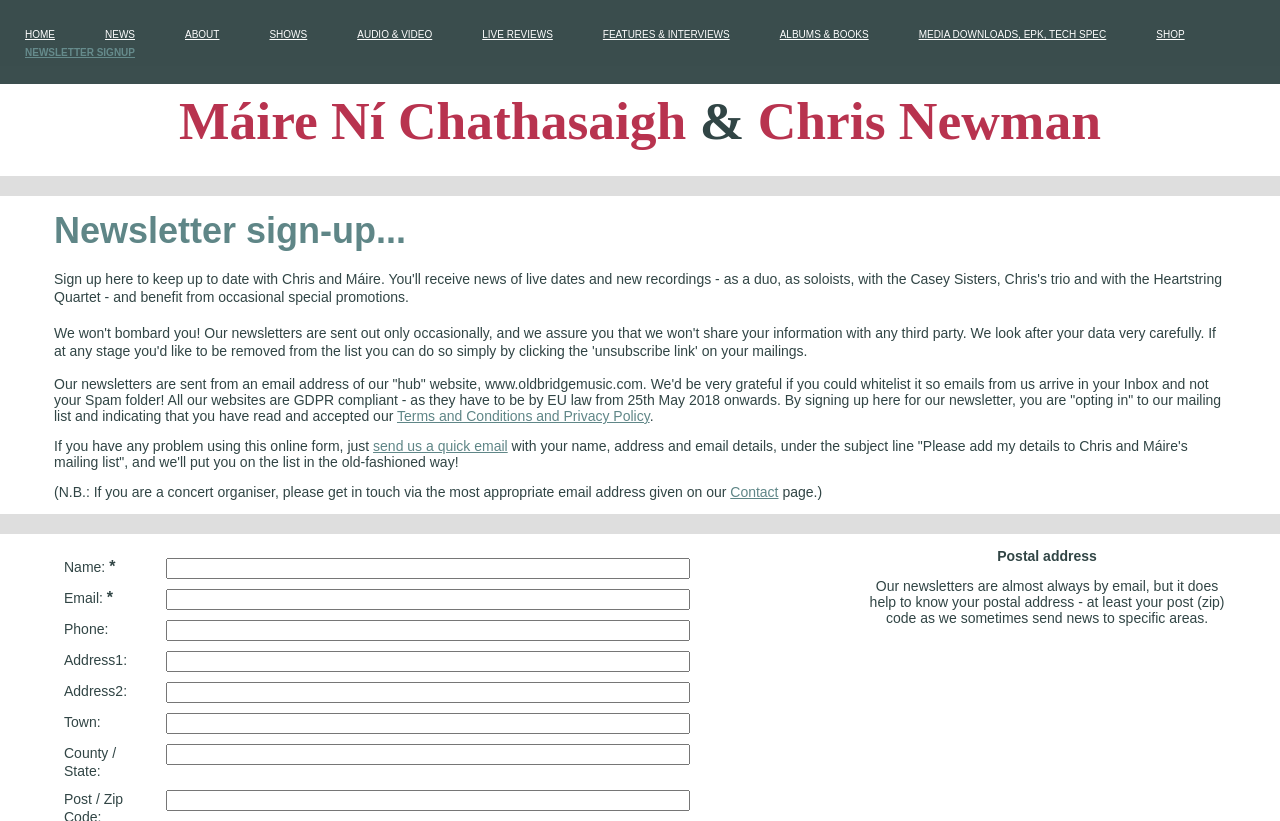Please locate the bounding box coordinates of the element that should be clicked to complete the given instruction: "Click Apple".

None